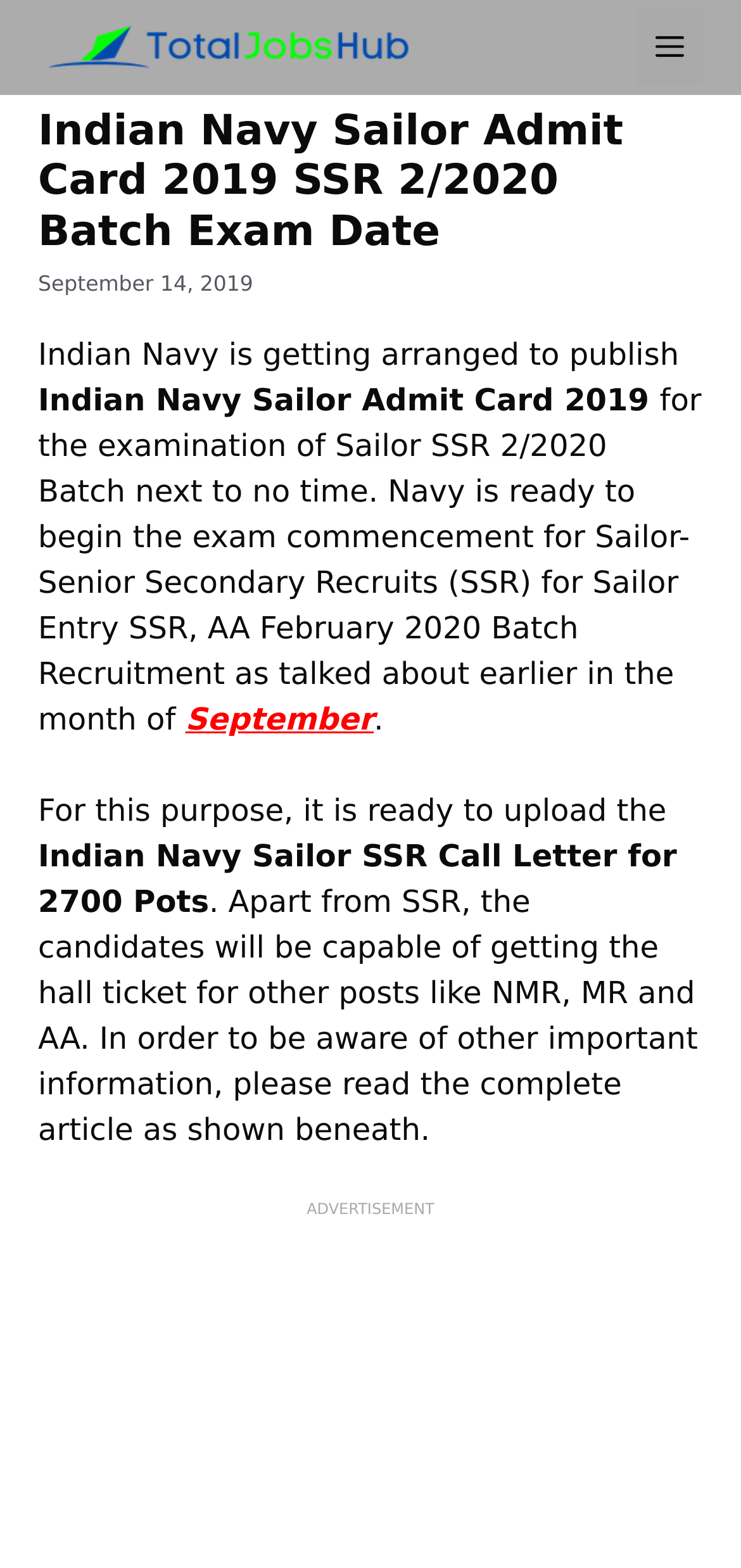Provide your answer in one word or a succinct phrase for the question: 
How many posts are mentioned for the Sailor SSR Call Letter?

2700